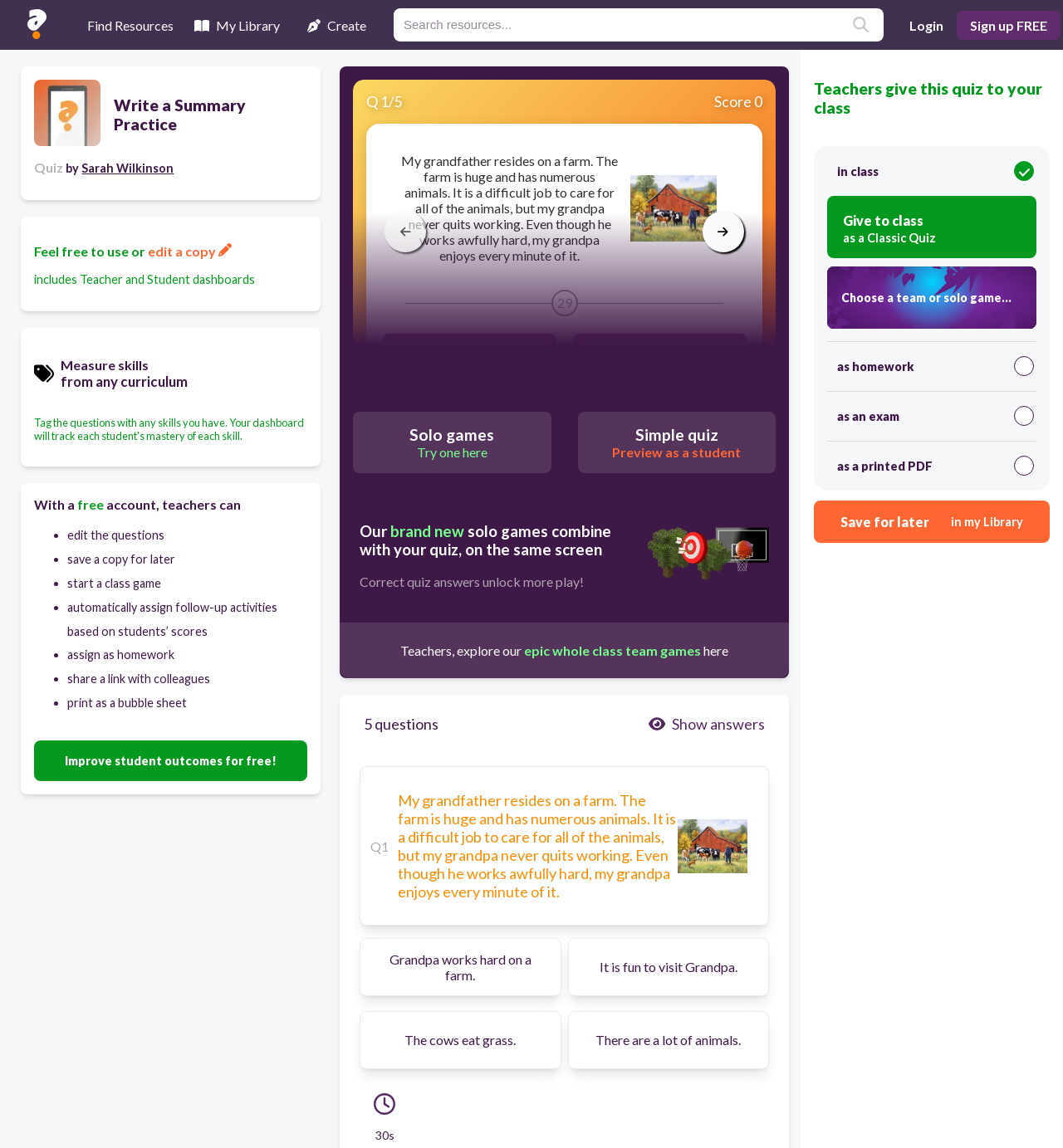Use a single word or phrase to answer the question:
What is the name of the quiz creator?

Sarah Wilkinson